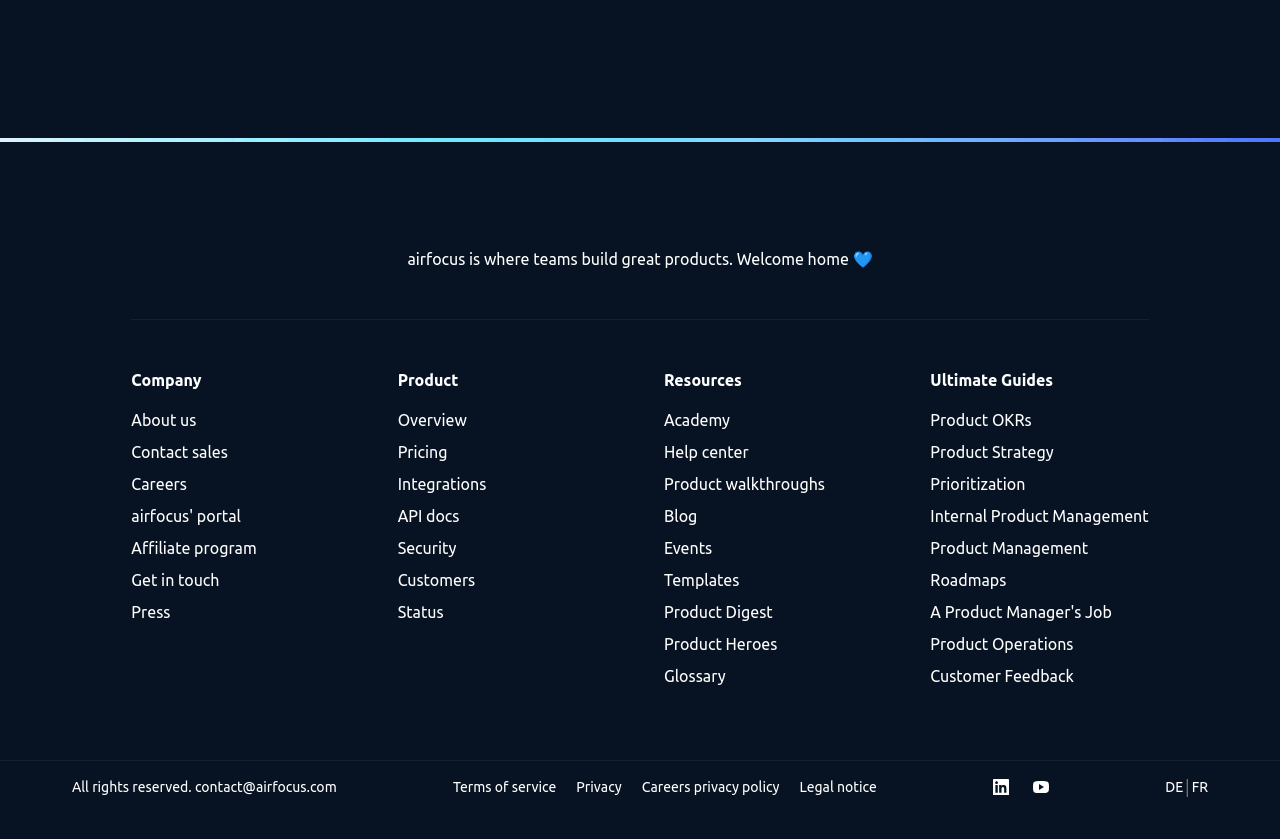Kindly determine the bounding box coordinates for the clickable area to achieve the given instruction: "Follow airfocus on LinkedIn".

[0.776, 0.926, 0.788, 0.951]